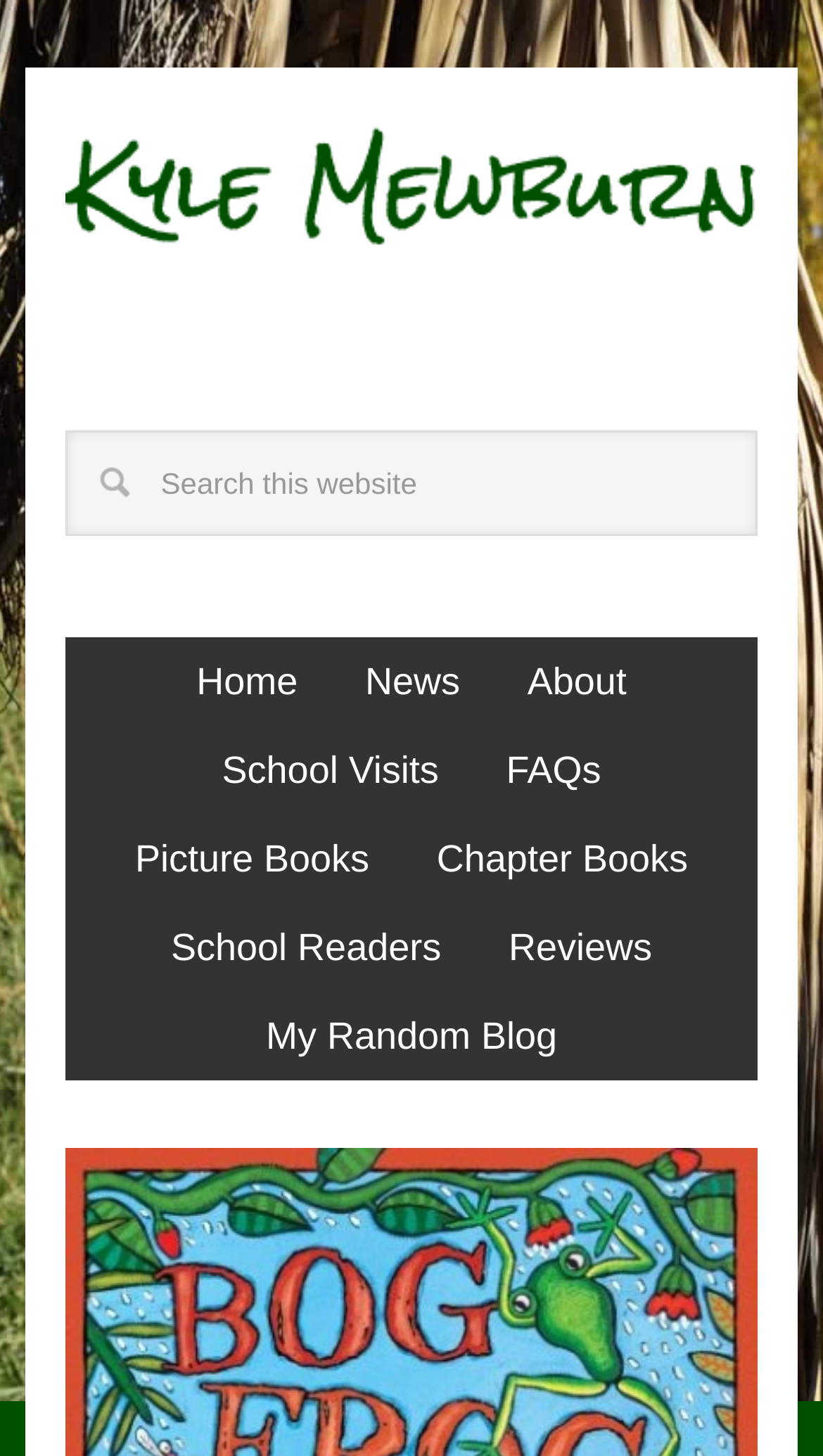Write a detailed summary of the webpage.

The webpage is about Kyle Mewburn, an author, and his book "Bog Frog Hop!". At the top left of the page, there is a link to the author's name, "Kyle Mewburn". Next to it, there is a search box with a "Search" button, allowing users to search the website. 

Below the search box, there is a main navigation menu with several links, including "Home", "News", "About", "School Visits", "FAQs", "Picture Books", "Chapter Books", "School Readers", "Reviews", and "My Random Blog". These links are arranged horizontally, with "Home" on the left and "My Random Blog" on the right.

The webpage appears to be an author's website, with various sections and categories related to the author's work, such as different types of books and a blog. The meta description suggests that the book "Bog Frog Hop!" is a children's book about frogs and a dog, but this content is not directly visible on the webpage.